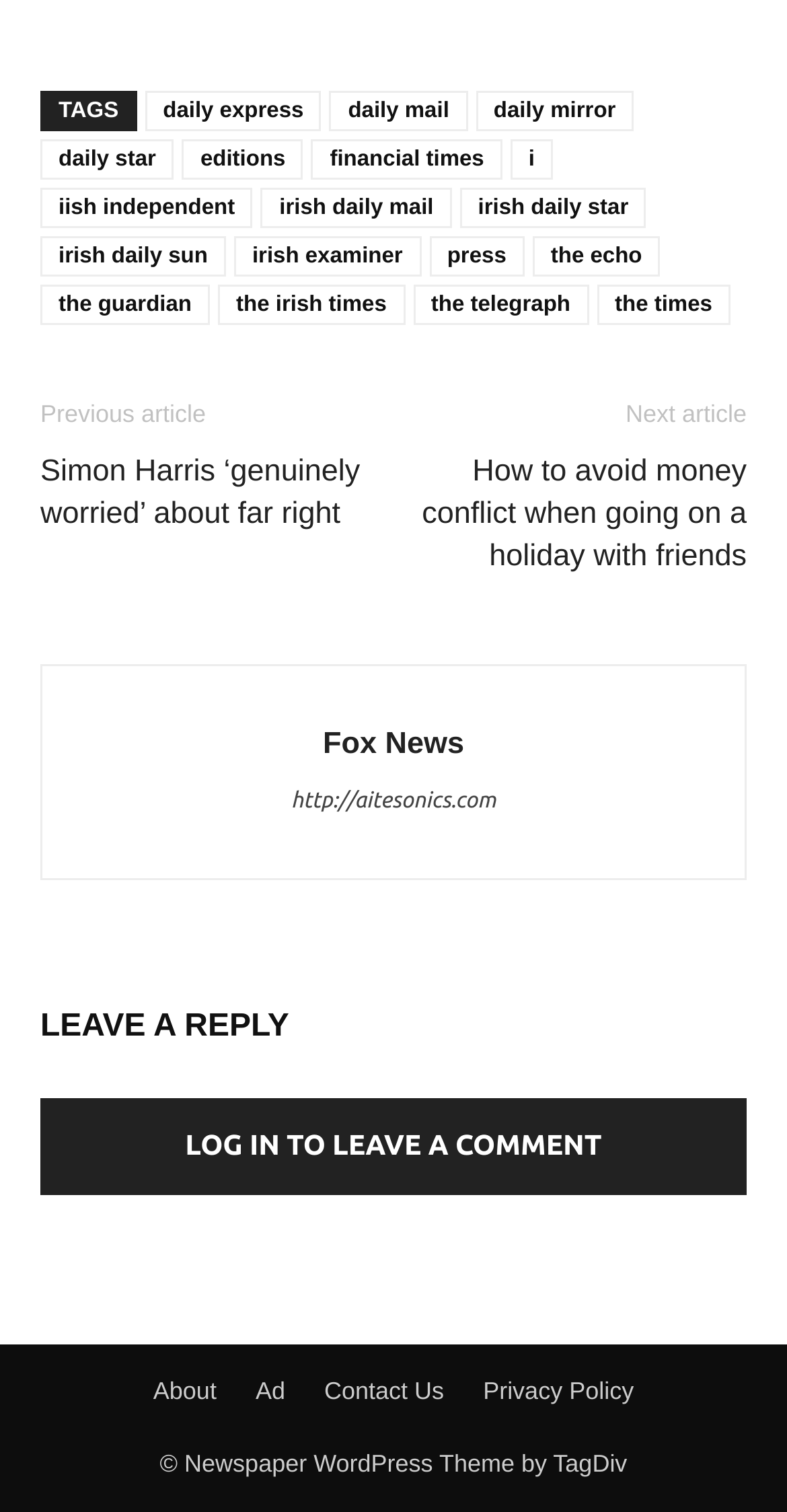Please identify the bounding box coordinates of the element I should click to complete this instruction: 'Click on the 'Next article' button'. The coordinates should be given as four float numbers between 0 and 1, like this: [left, top, right, bottom].

[0.795, 0.265, 0.949, 0.284]